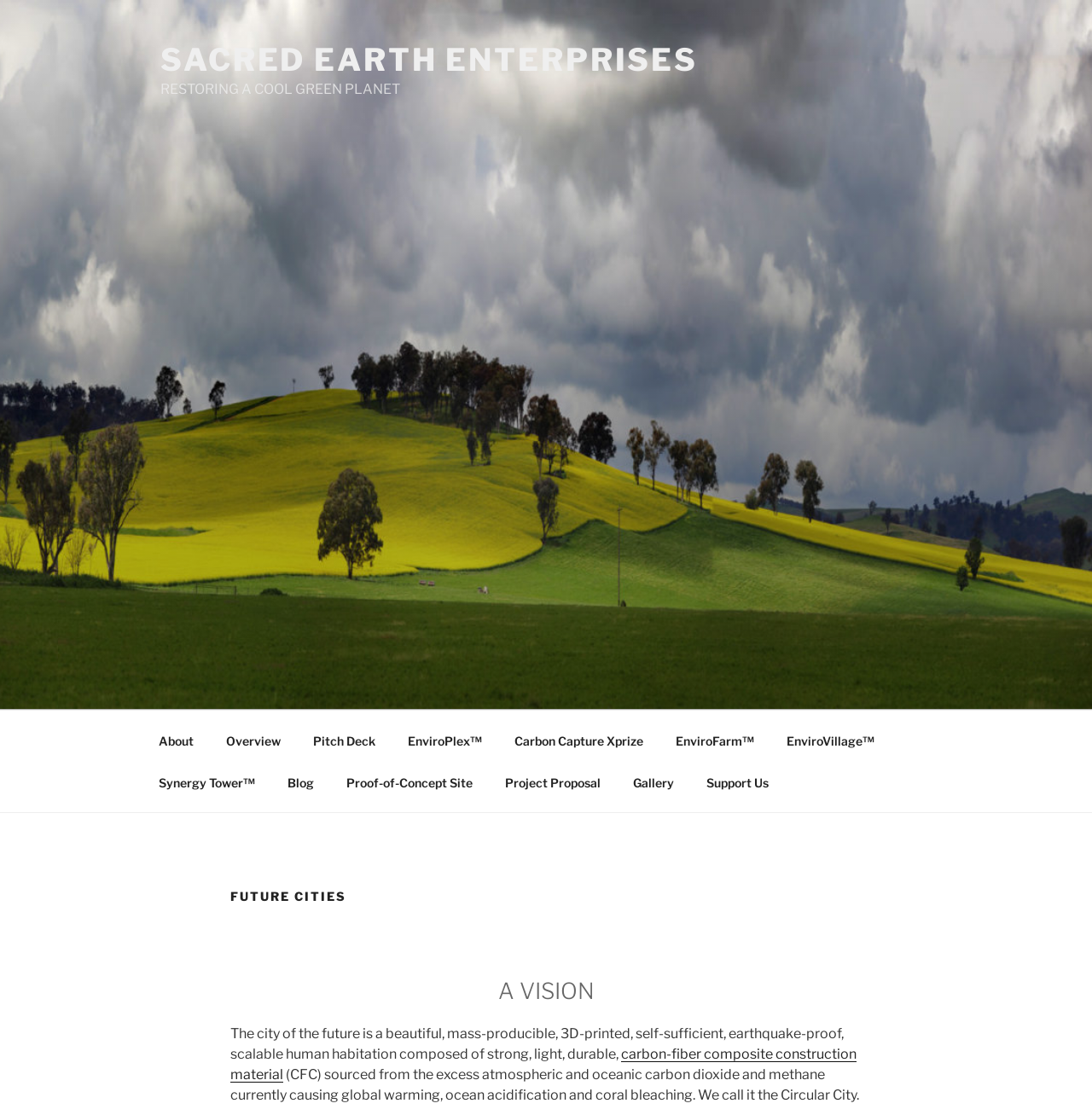What is the main theme of the webpage?
Using the visual information from the image, give a one-word or short-phrase answer.

Future Cities